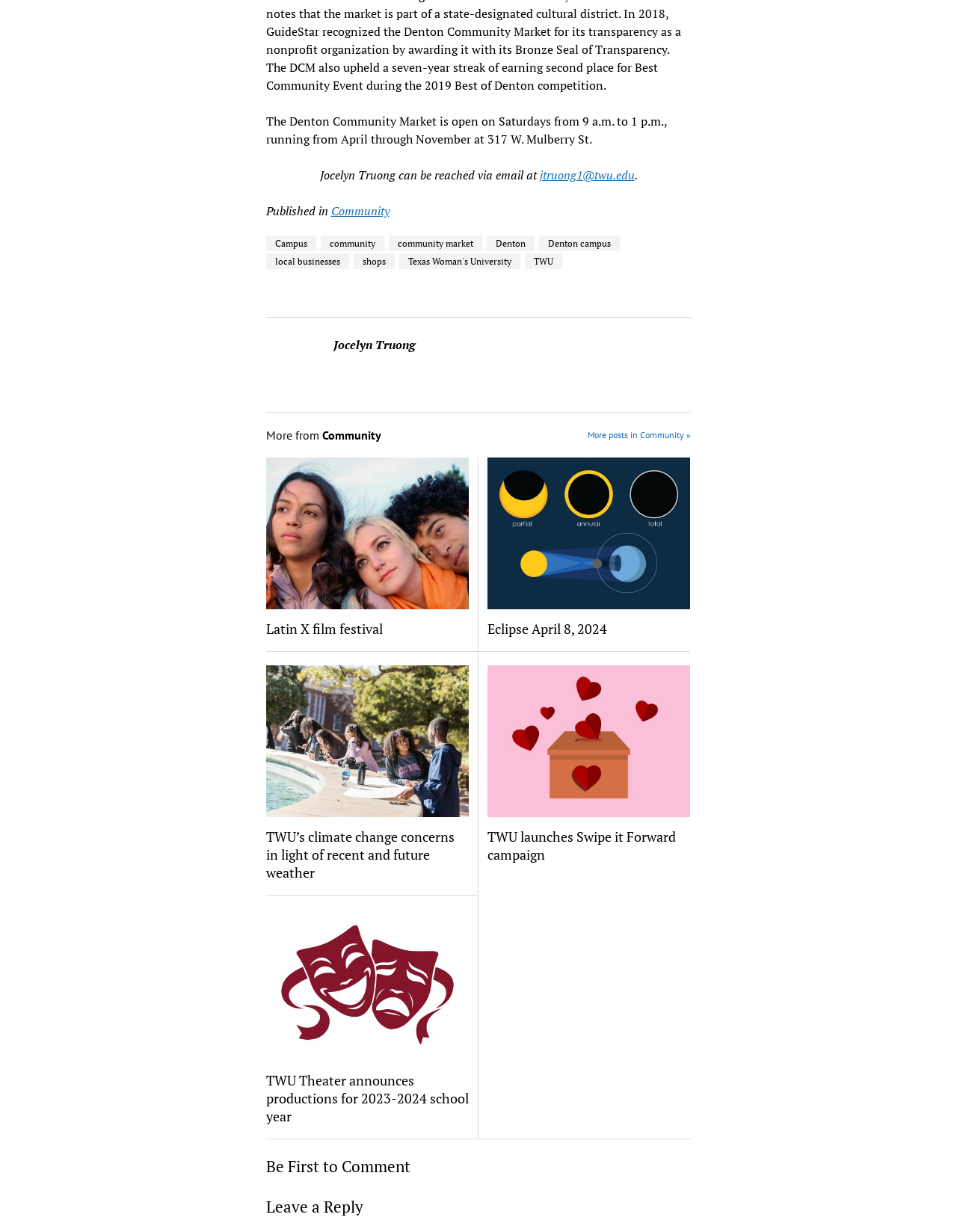Please reply with a single word or brief phrase to the question: 
What is the address of the Denton Community Market?

317 W. Mulberry St.